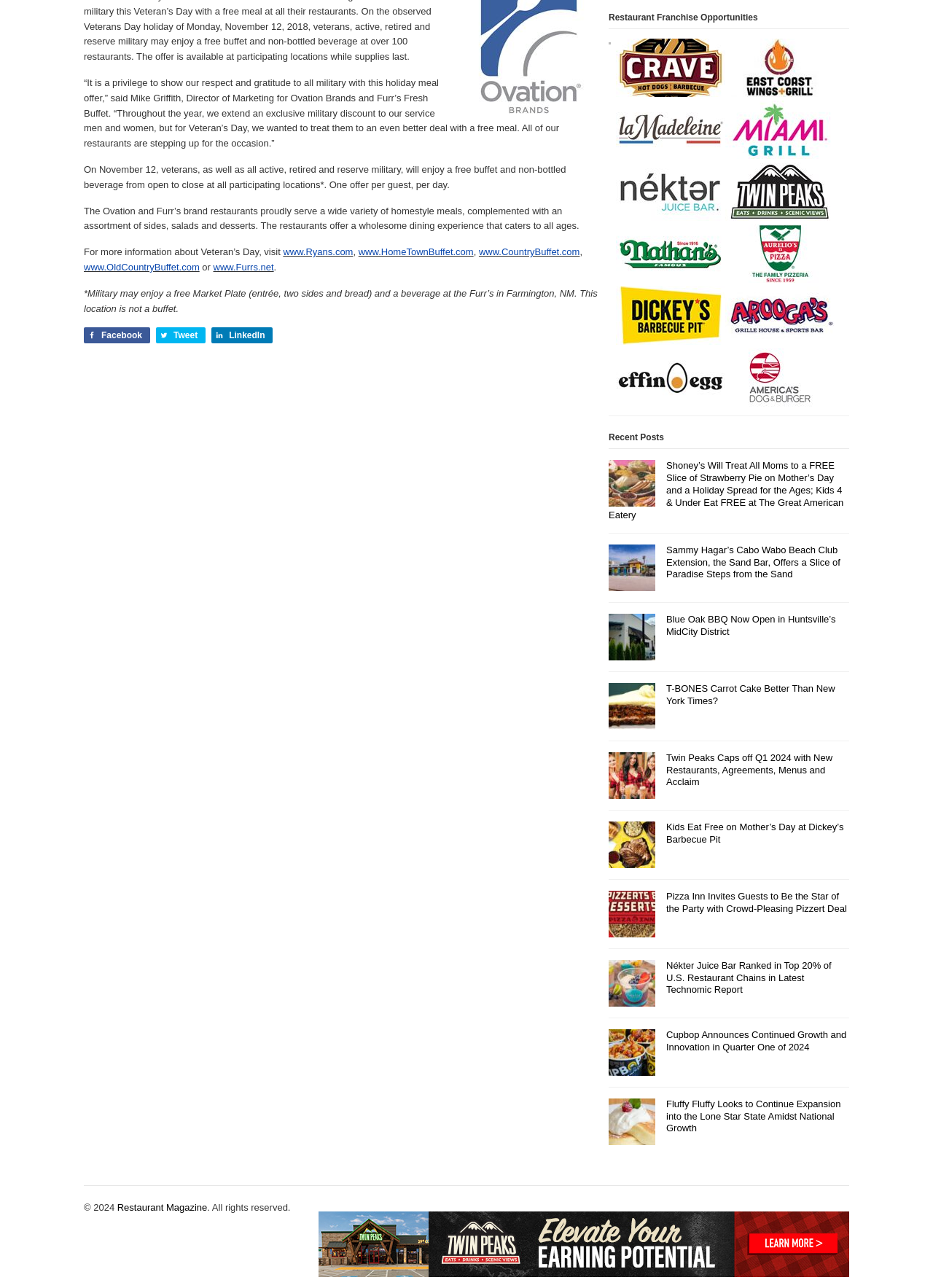Using the provided element description: "Restaurant Magazine", identify the bounding box coordinates. The coordinates should be four floats between 0 and 1 in the order [left, top, right, bottom].

[0.126, 0.933, 0.222, 0.941]